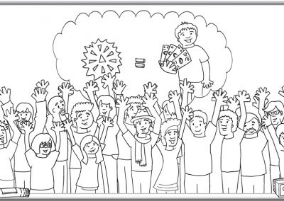What style is the illustration in?
Could you answer the question with a detailed and thorough explanation?

The illustration is described as having a whimsical thought bubble and a playful atmosphere, which suggests that the style is cartoonish and not realistic.